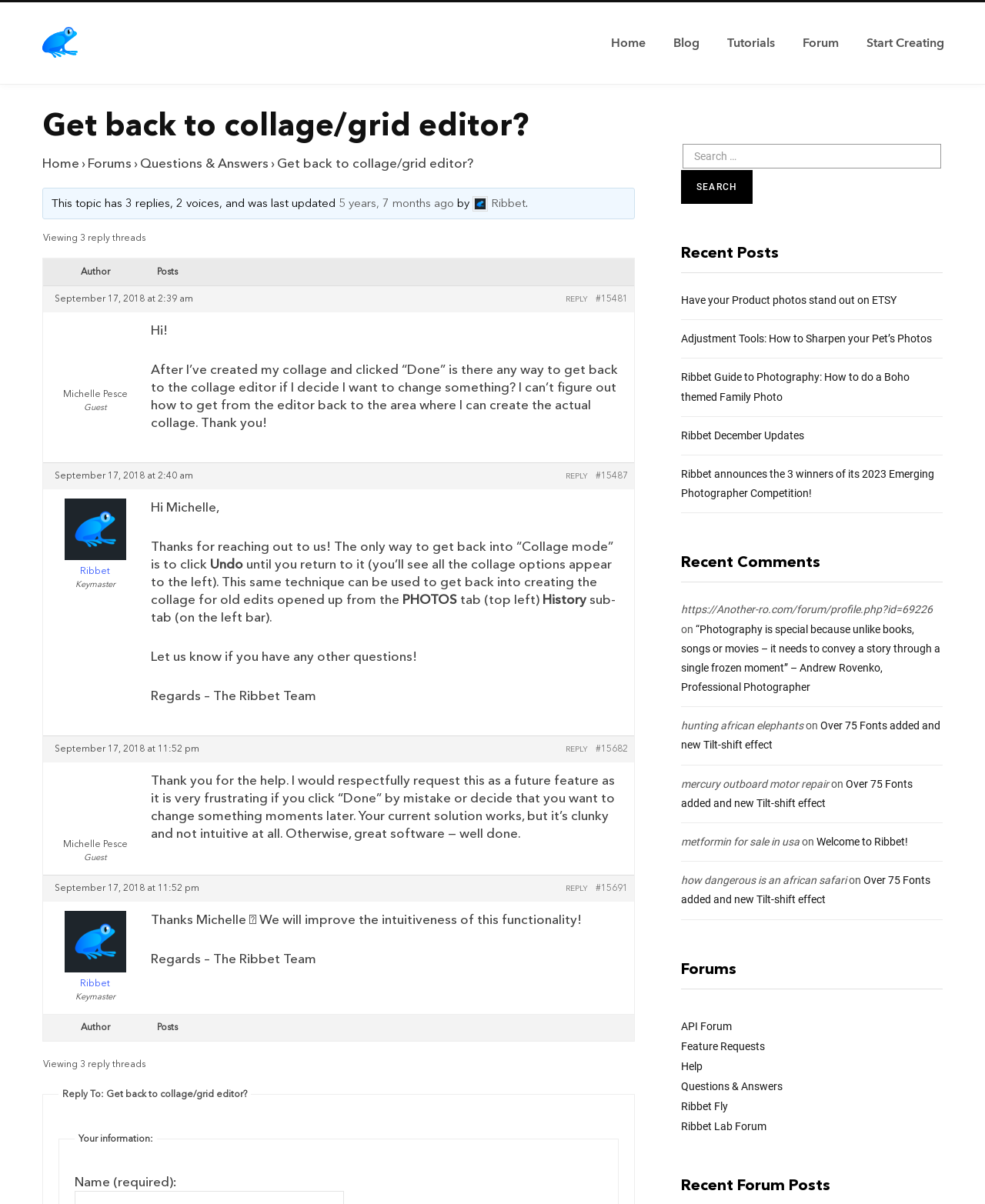Locate the bounding box coordinates of the element I should click to achieve the following instruction: "Go to the 'Home' page".

[0.606, 0.013, 0.67, 0.058]